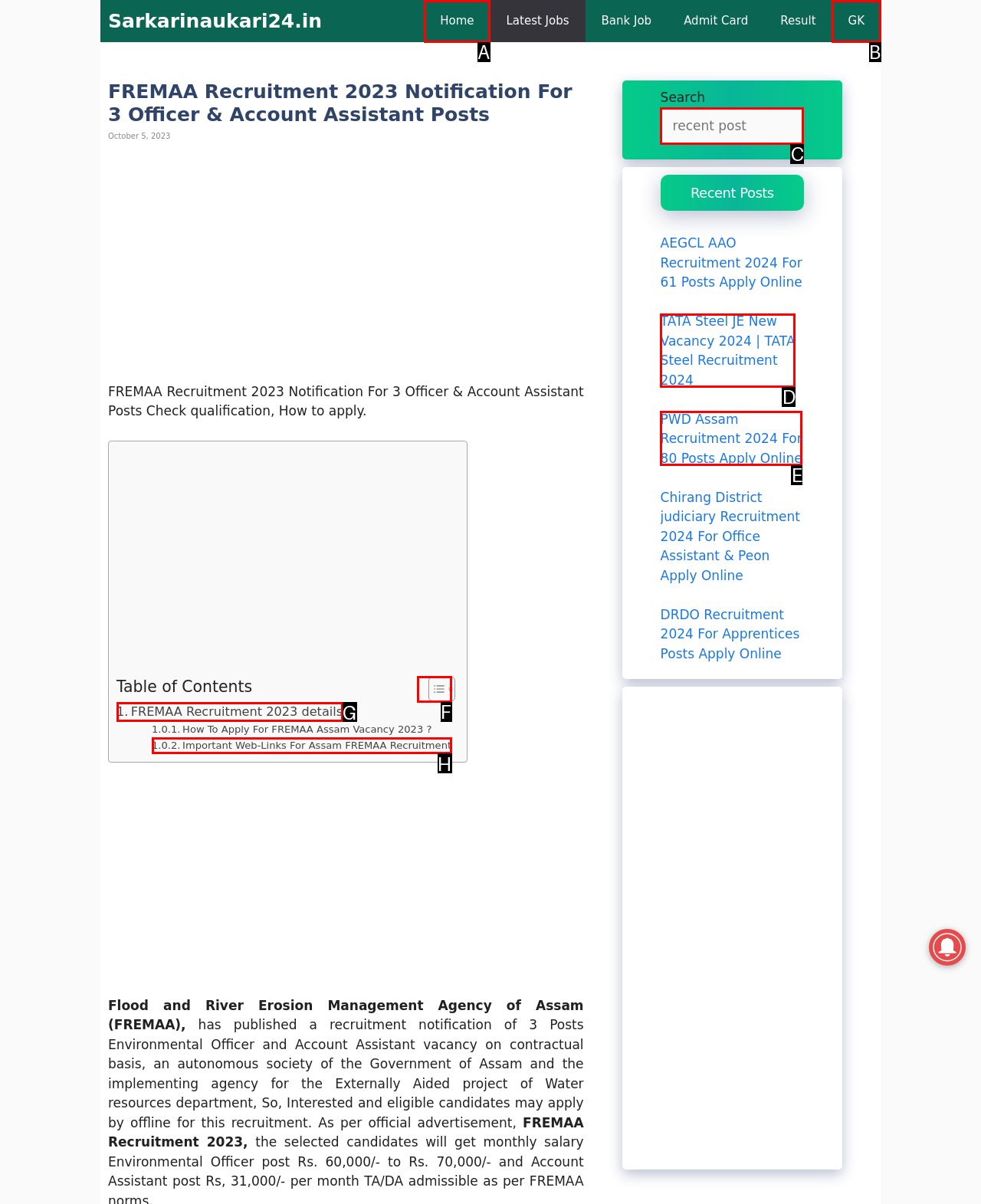Match the following description to a UI element: name="s" placeholder="recent post"
Provide the letter of the matching option directly.

C